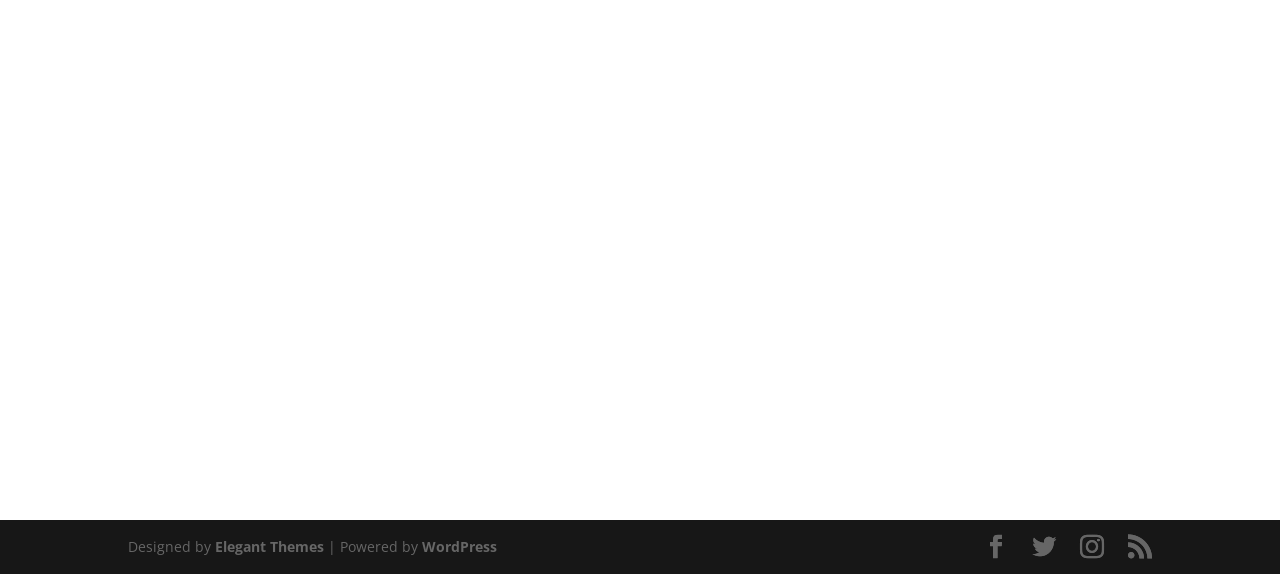What is the text at the very bottom of the webpage?
By examining the image, provide a one-word or phrase answer.

Designed by Elegant Themes | Powered by WordPress